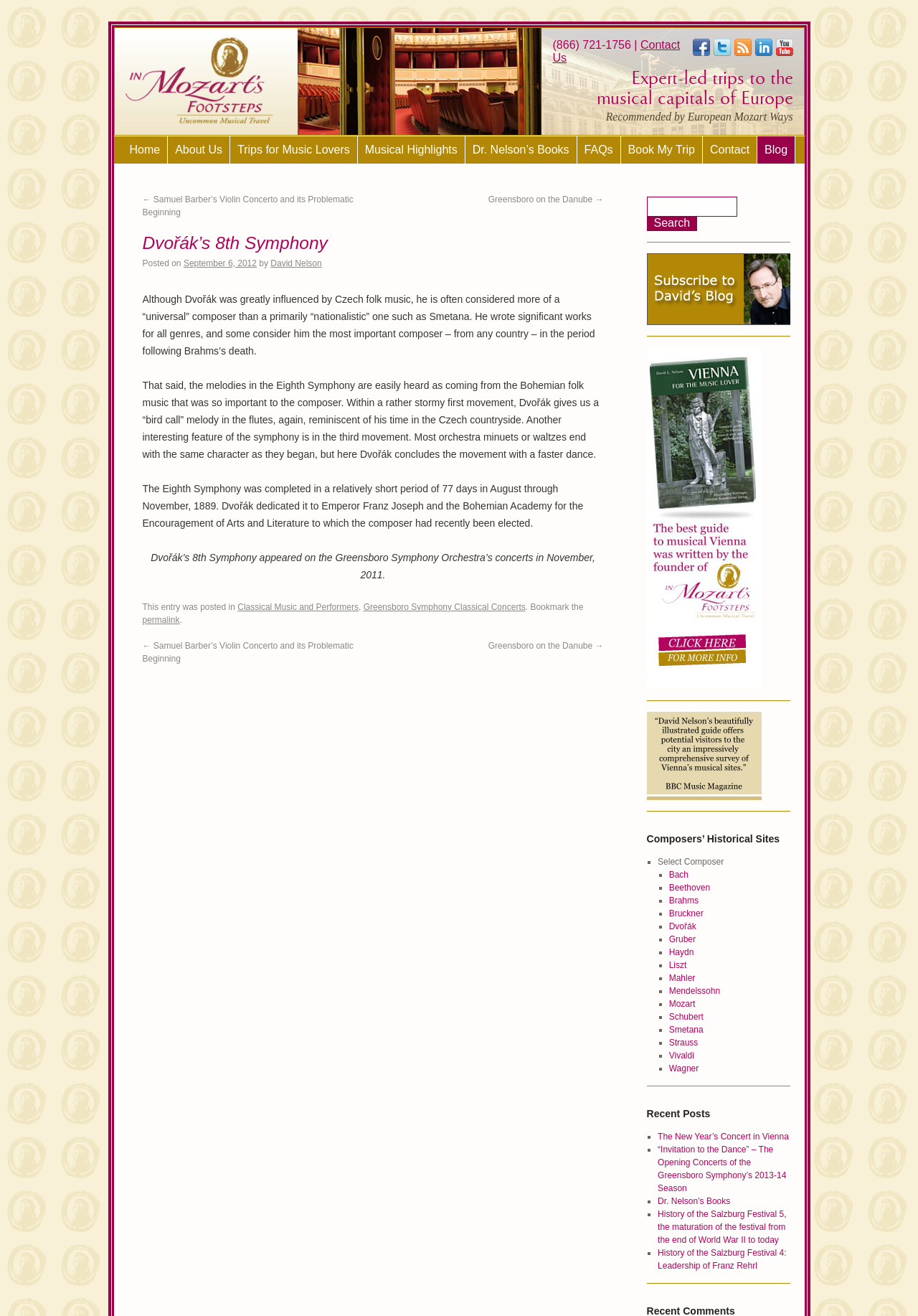Identify the bounding box for the UI element described as: "Dr. Nelson’s Books". Ensure the coordinates are four float numbers between 0 and 1, formatted as [left, top, right, bottom].

[0.507, 0.104, 0.629, 0.124]